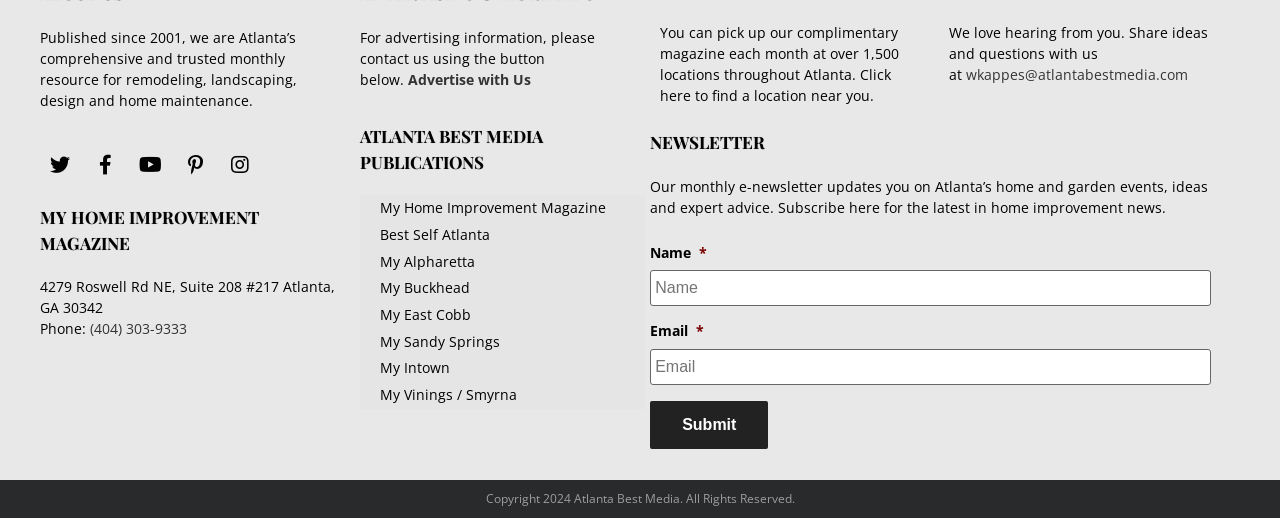What is the phone number of the magazine?
Refer to the image and respond with a one-word or short-phrase answer.

(404) 303-9333